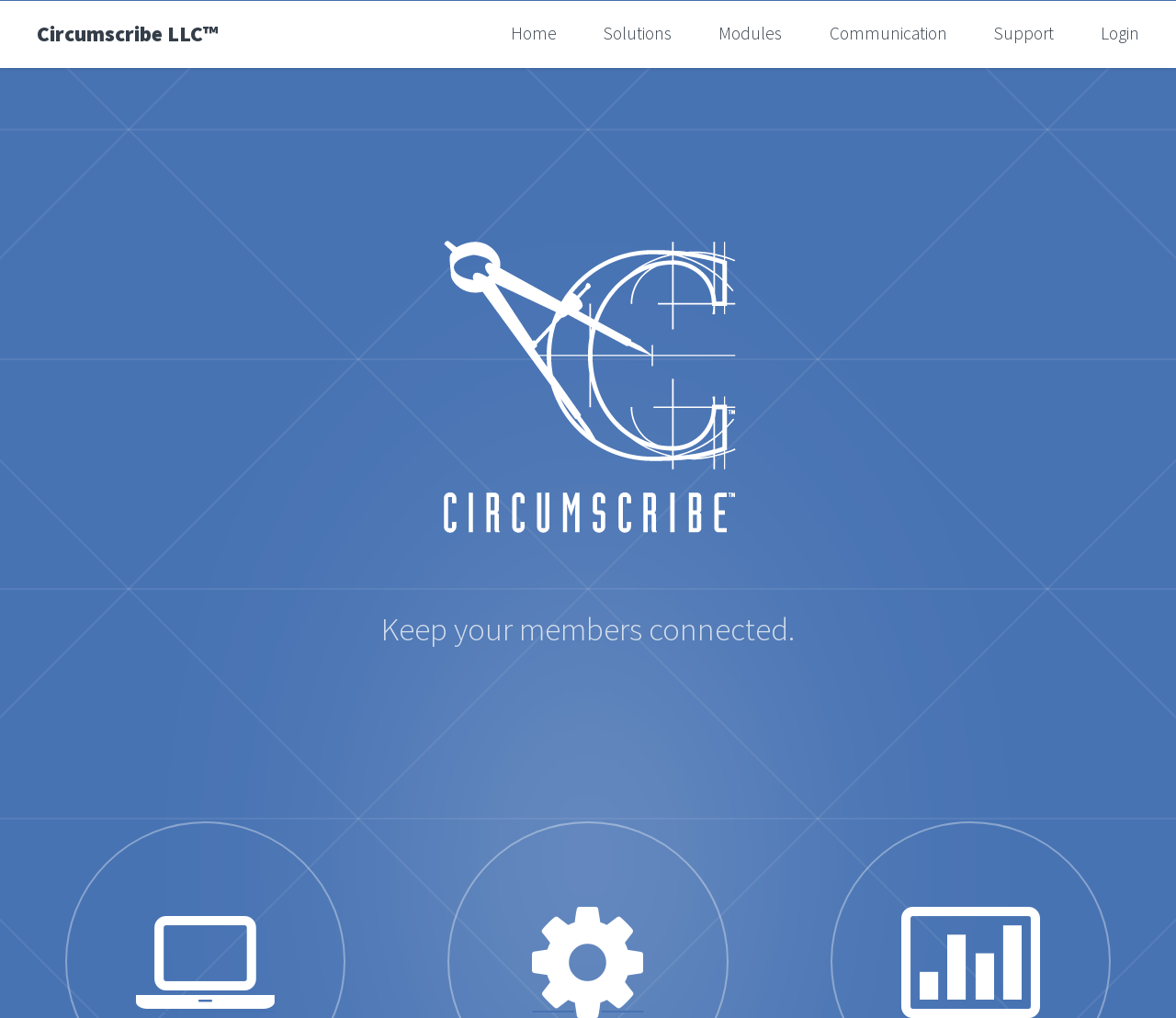Determine the coordinates of the bounding box for the clickable area needed to execute this instruction: "Click the Home link".

[0.434, 0.0, 0.473, 0.064]